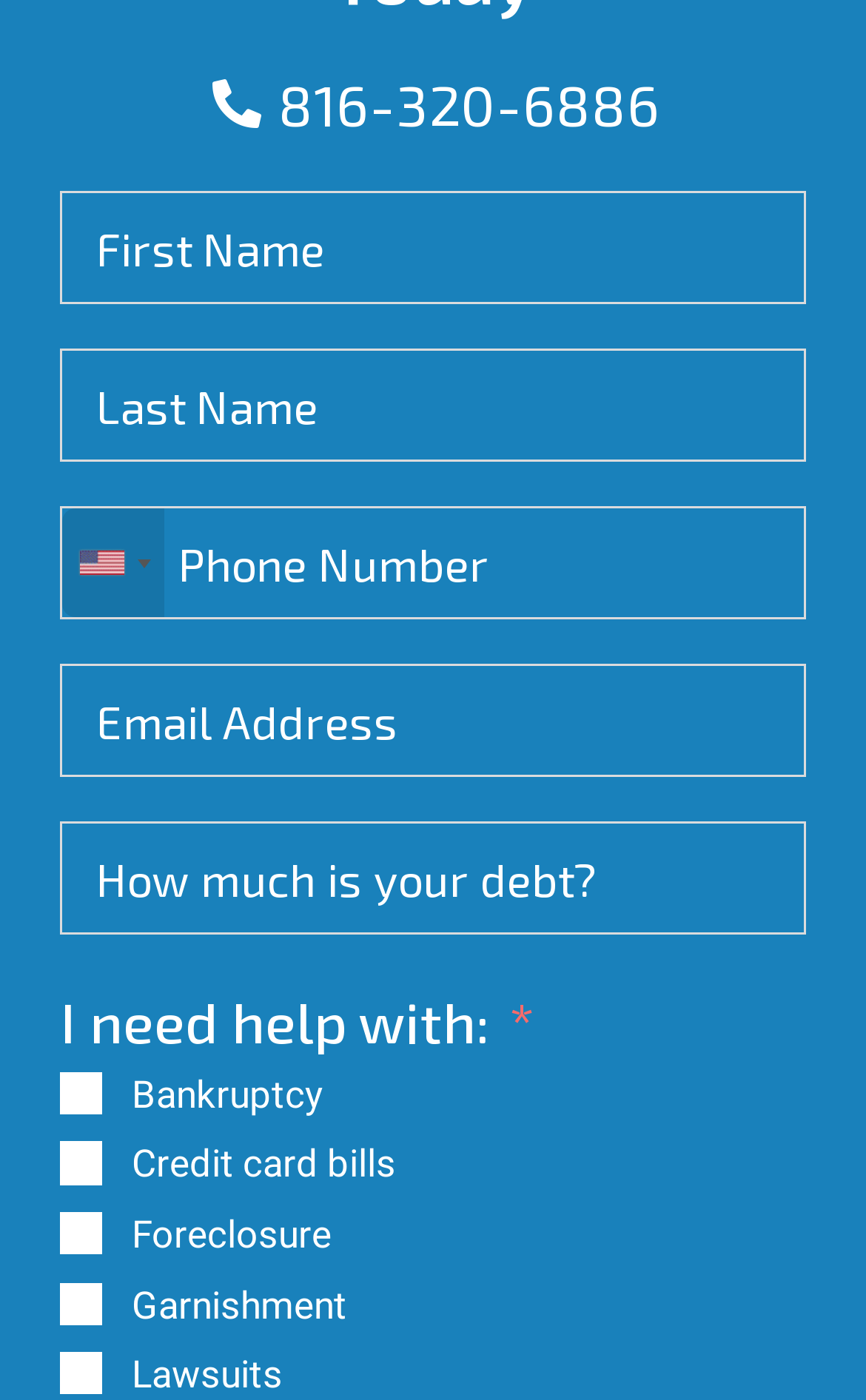Determine the bounding box coordinates in the format (top-left x, top-left y, bottom-right x, bottom-right y). Ensure all values are floating point numbers between 0 and 1. Identify the bounding box of the UI element described by: 816-320-6886

[0.07, 0.044, 0.93, 0.105]